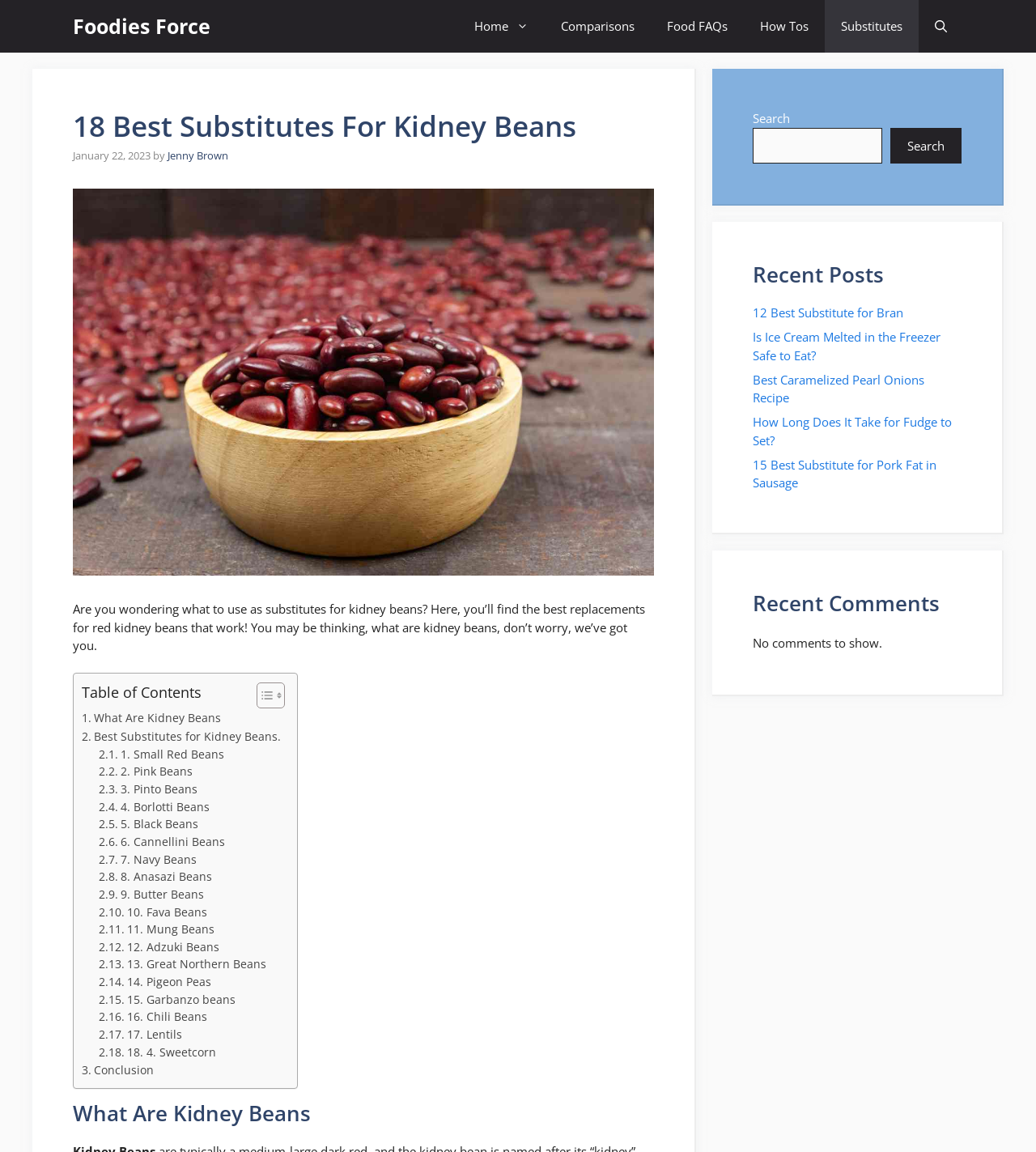Generate a thorough caption that explains the contents of the webpage.

This webpage is about finding substitutes for kidney beans. At the top, there is a navigation bar with links to different sections of the website, including "Home", "Comparisons", "Food FAQs", "How Tos", and "Substitutes". Below the navigation bar, there is a header section with the title "18 Best Substitutes For Kidney Beans" and a timestamp indicating when the article was published. 

To the right of the header section, there is an image related to kidney beans. Below the image, there is a brief introduction to the article, which explains that the webpage will provide the best replacements for red kidney beans.

Underneath the introduction, there is a table of contents with links to different sections of the article, including "What Are Kidney Beans" and "Best Substitutes for Kidney Beans". The table of contents is accompanied by a toggle button.

The main content of the webpage is divided into sections, each describing a different substitute for kidney beans. There are 18 substitutes in total, including small red beans, pink beans, pinto beans, and others. Each section has a link to the specific substitute.

At the bottom of the webpage, there are three columns of complementary content. The first column has a search bar where users can search for specific topics. The second column has a section titled "Recent Posts" with links to other articles on the website, including "12 Best Substitute for Bran" and "Best Caramelized Pearl Onions Recipe". The third column has a section titled "Recent Comments", but it indicates that there are no comments to show.